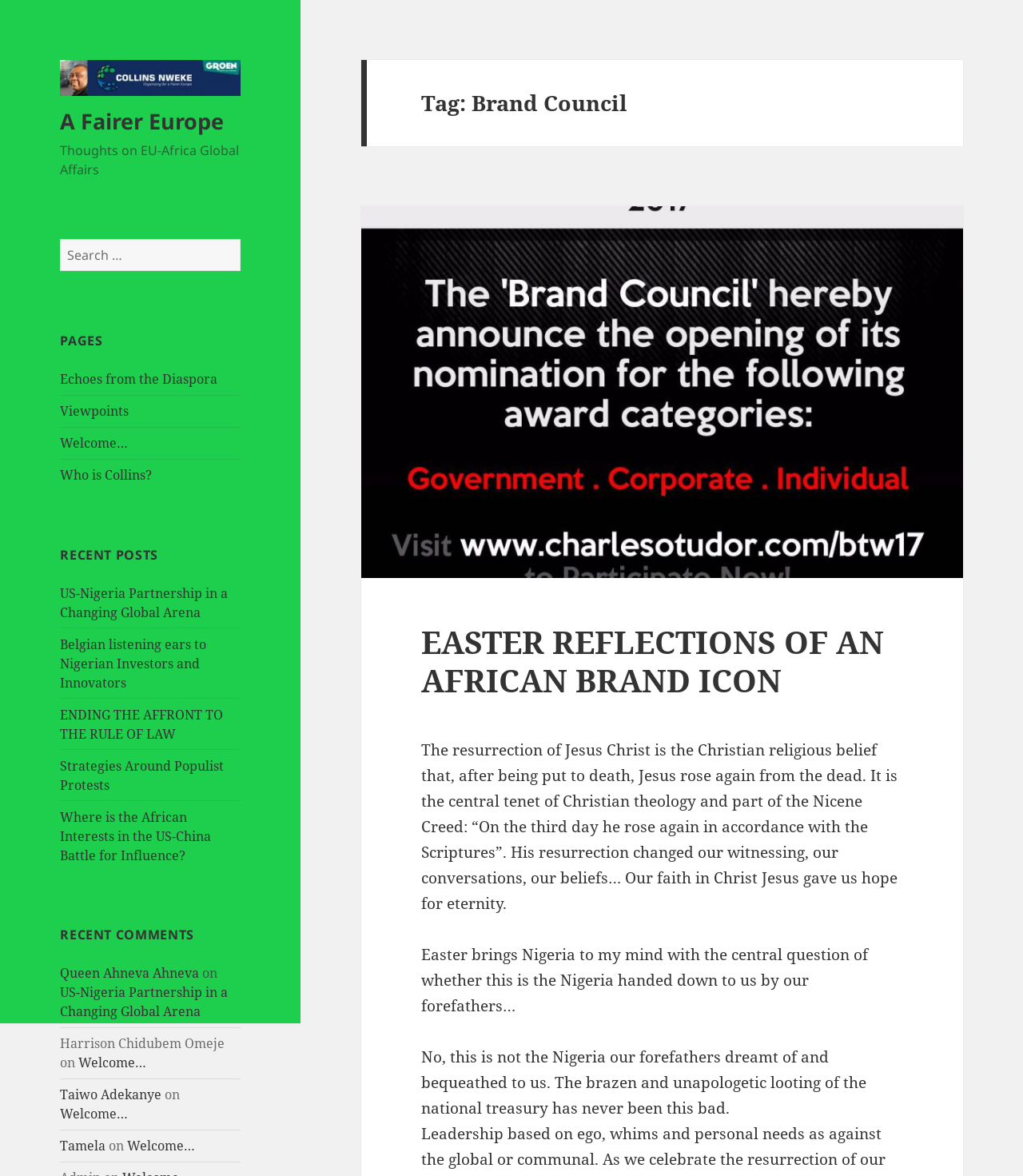Determine which piece of text is the heading of the webpage and provide it.

Tag: Brand Council